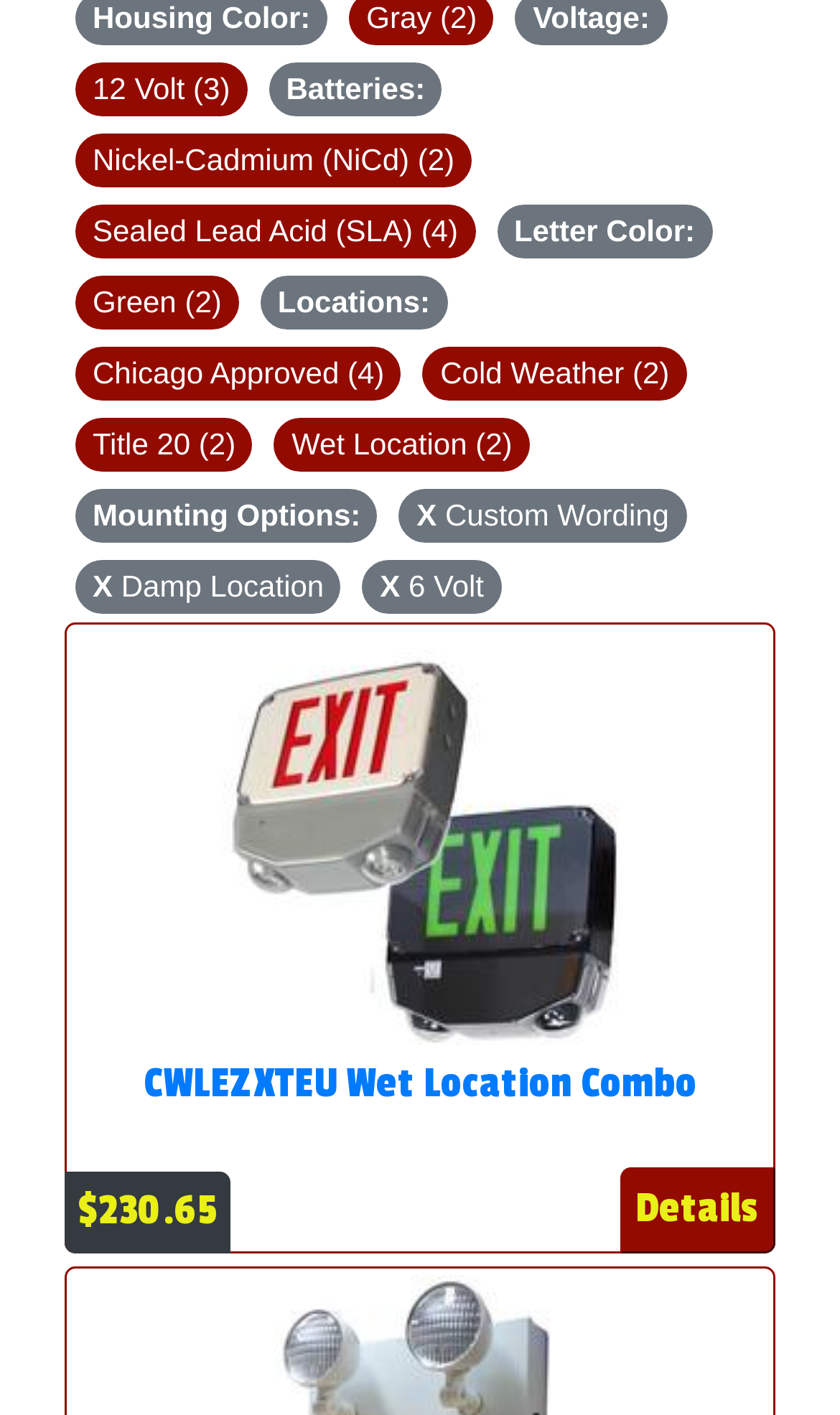Extract the bounding box coordinates for the HTML element that matches this description: "Sealed Lead Acid (SLA) (4)". The coordinates should be four float numbers between 0 and 1, i.e., [left, top, right, bottom].

[0.09, 0.144, 0.566, 0.182]